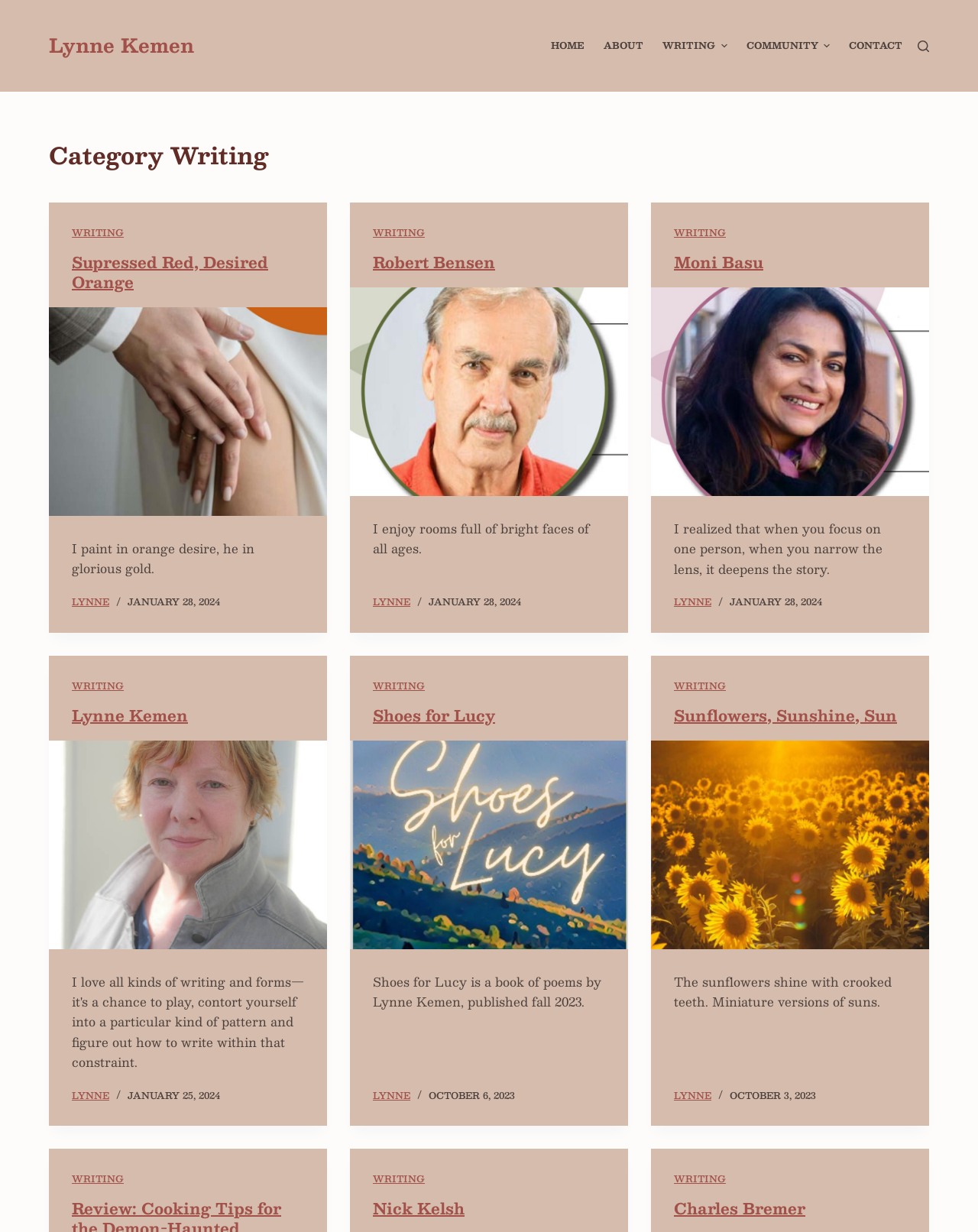Extract the bounding box coordinates for the HTML element that matches this description: "Skip to content". The coordinates should be four float numbers between 0 and 1, i.e., [left, top, right, bottom].

[0.0, 0.0, 0.031, 0.012]